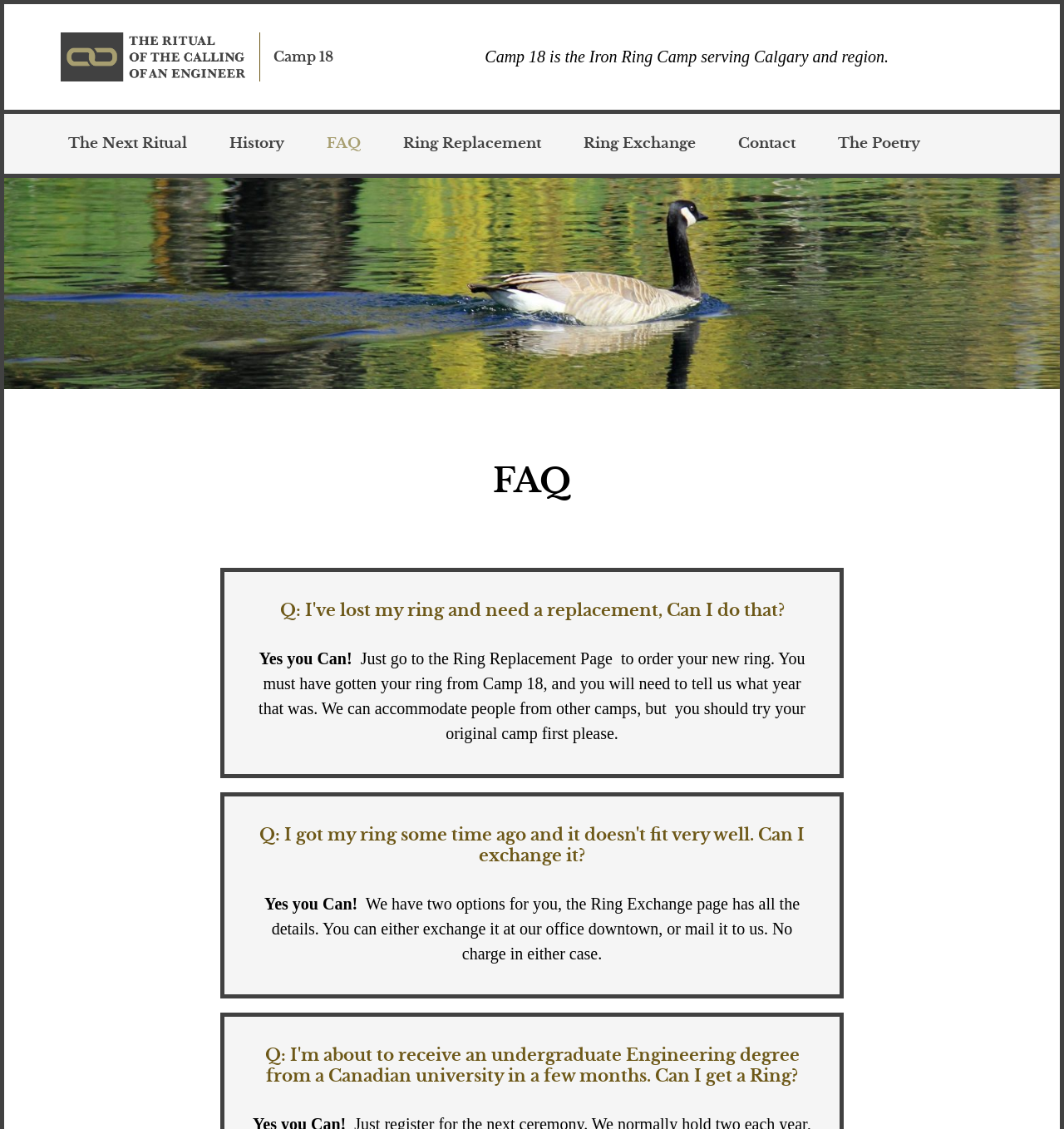Please identify the bounding box coordinates of the area I need to click to accomplish the following instruction: "Search for resources".

None